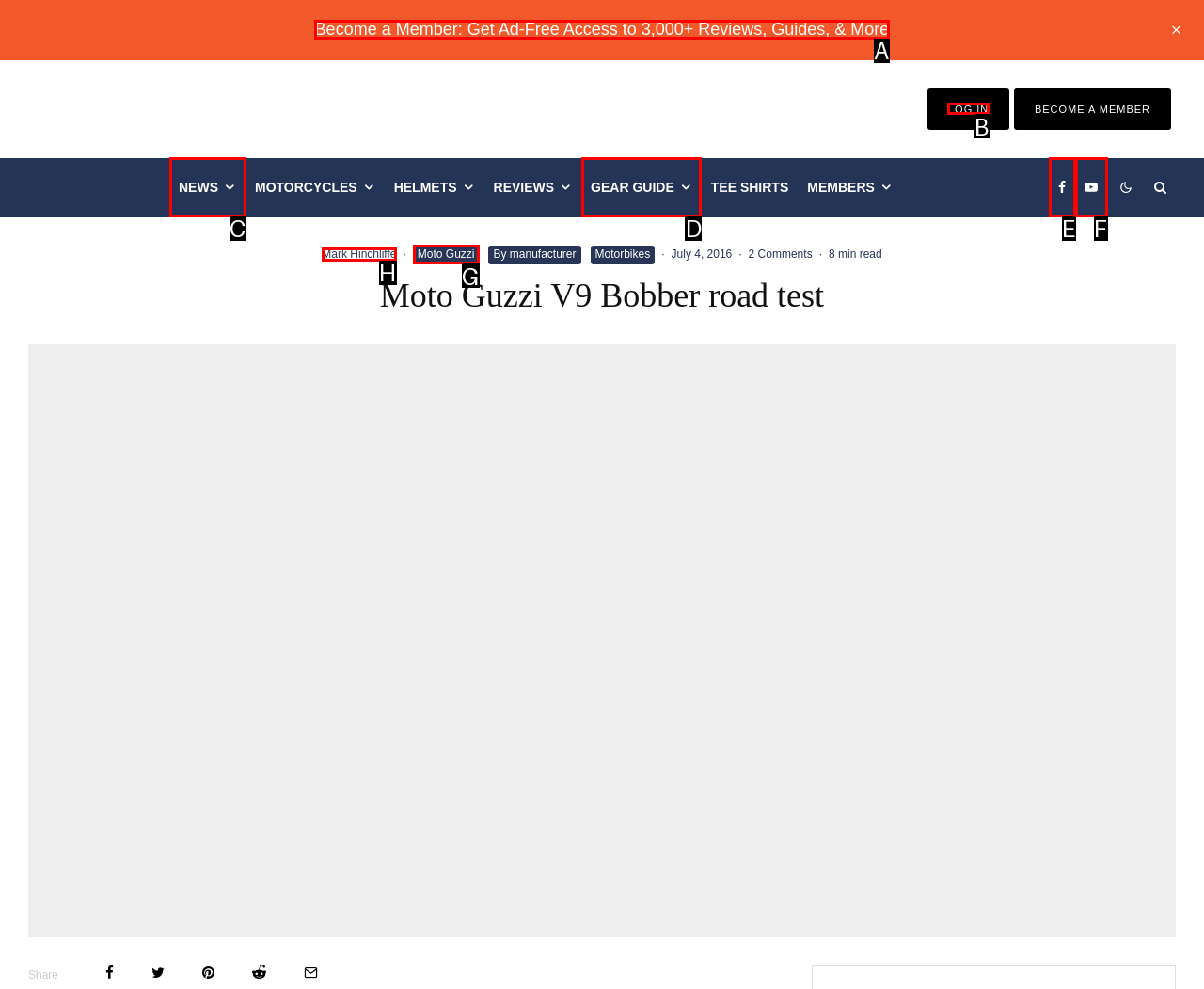Identify the letter of the UI element you should interact with to perform the task: Read reviews about Moto Guzzi
Reply with the appropriate letter of the option.

G